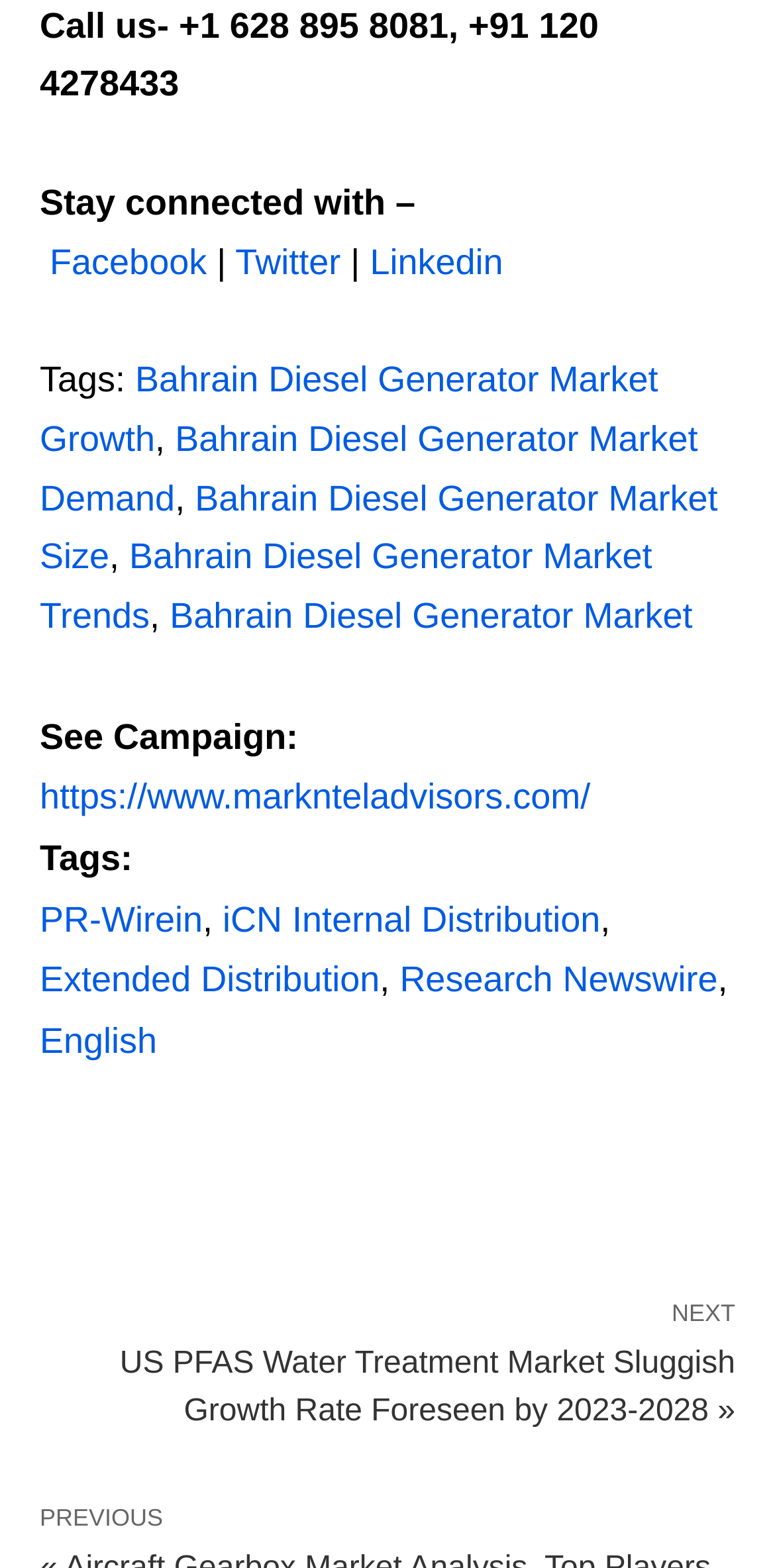Please identify the bounding box coordinates of the region to click in order to complete the task: "Check the campaign". The coordinates must be four float numbers between 0 and 1, specified as [left, top, right, bottom].

[0.051, 0.496, 0.762, 0.521]